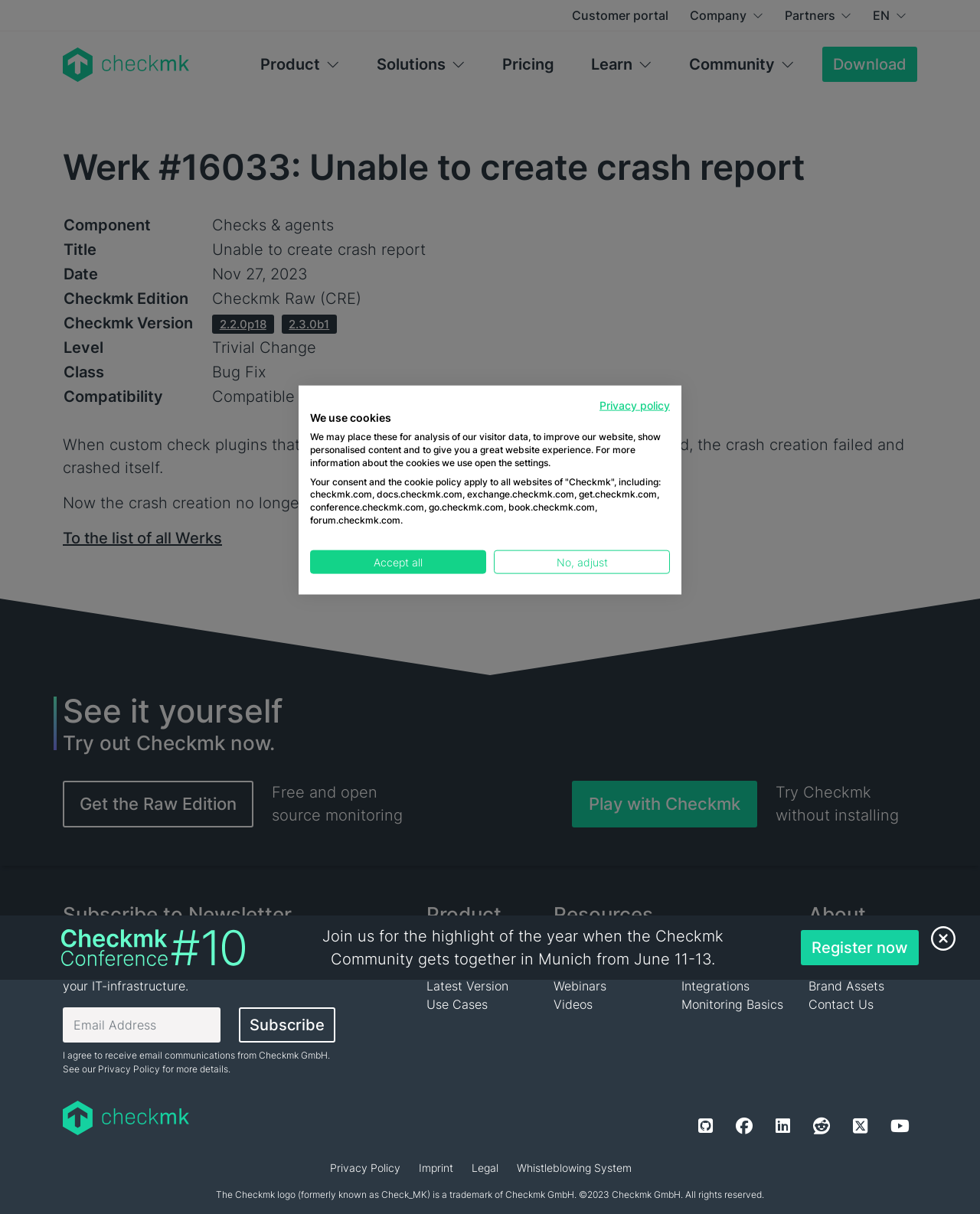Find the bounding box coordinates of the element I should click to carry out the following instruction: "Click on the 'Customer portal' link".

[0.573, 0.0, 0.693, 0.025]